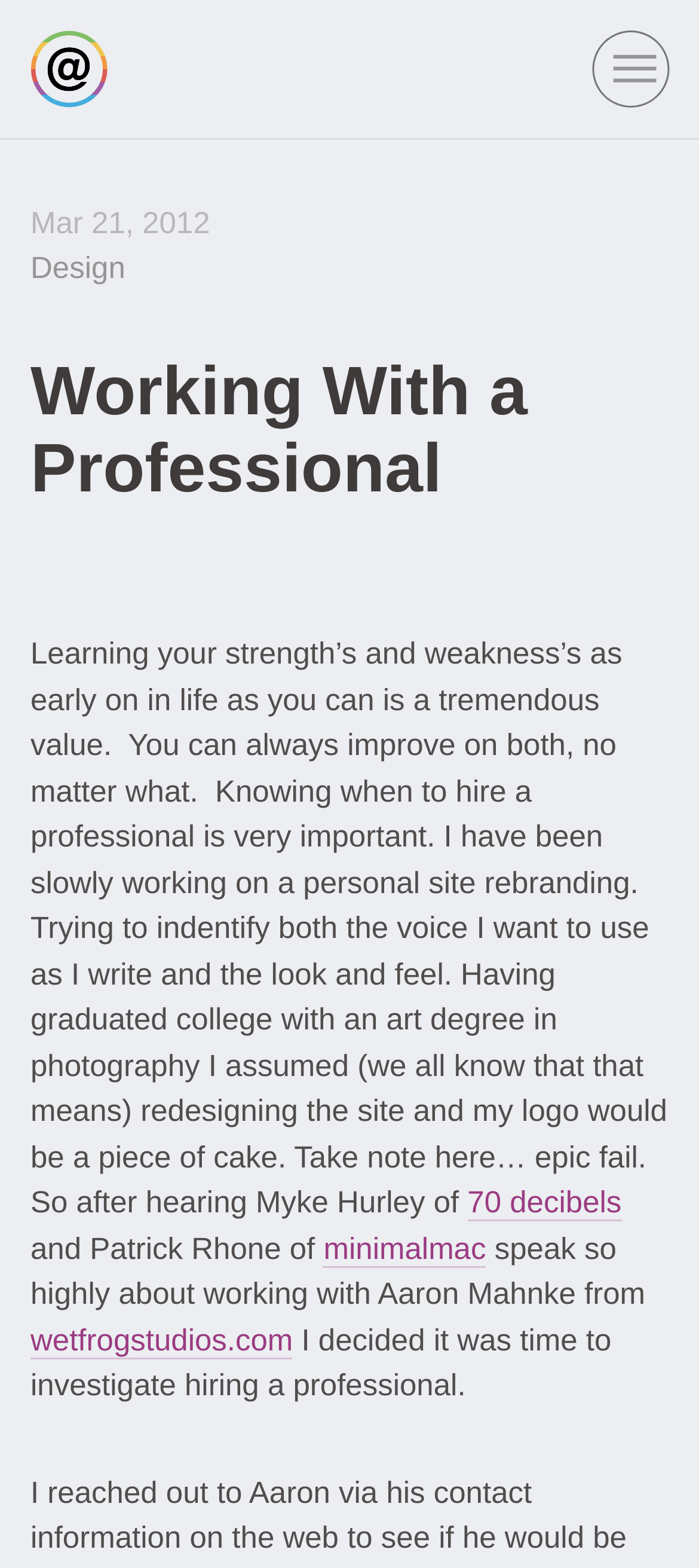Find the bounding box coordinates for the HTML element described in this sentence: "Mar 21, 2012". Provide the coordinates as four float numbers between 0 and 1, in the format [left, top, right, bottom].

[0.044, 0.128, 0.956, 0.157]